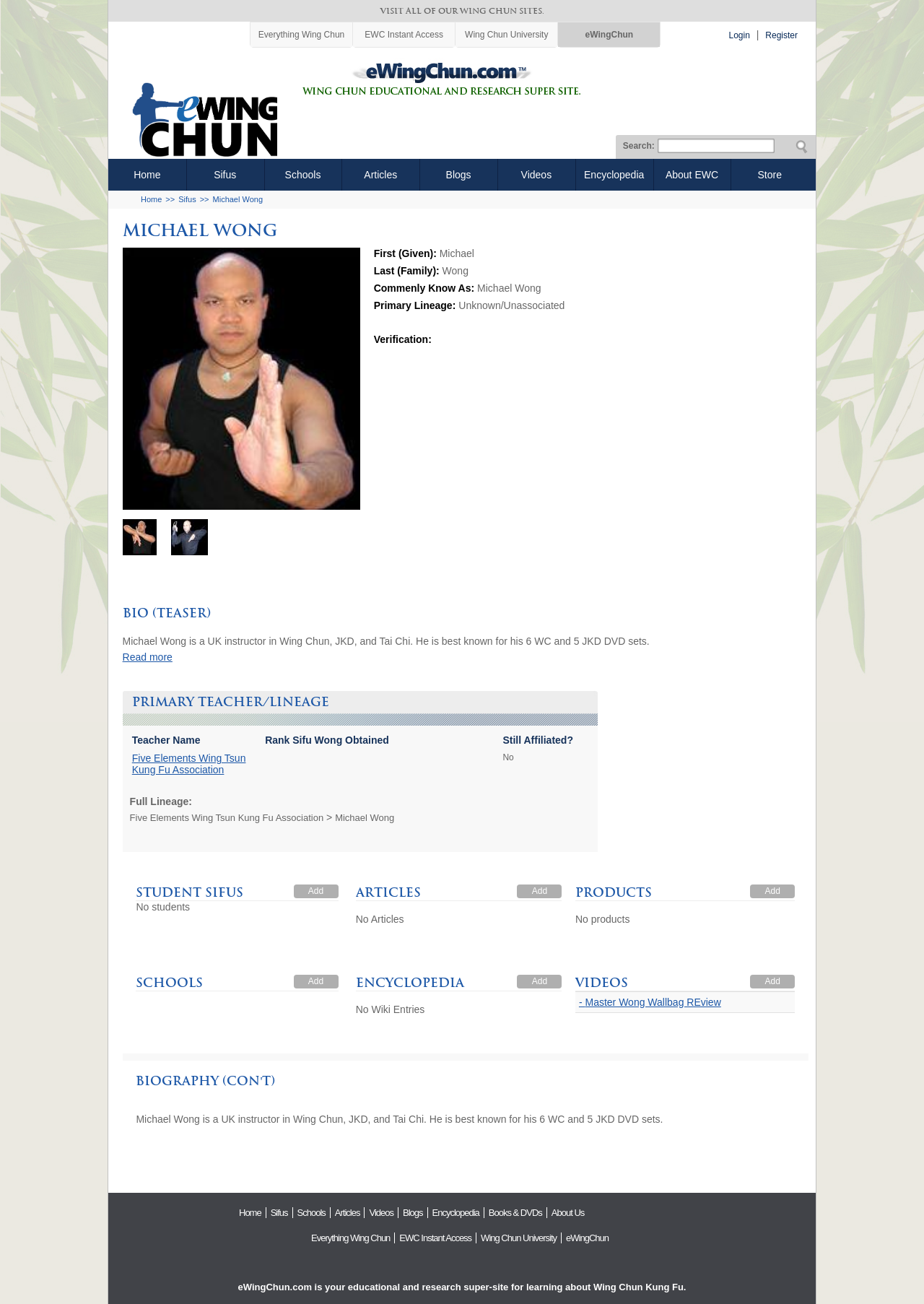What is Michael Wong's primary lineage?
Look at the image and construct a detailed response to the question.

To find the answer, I looked at the section 'PRIMARY TEACHER/LINEAGE' and found the text 'Primary Lineage:' followed by 'Unknown/Unassociated'.